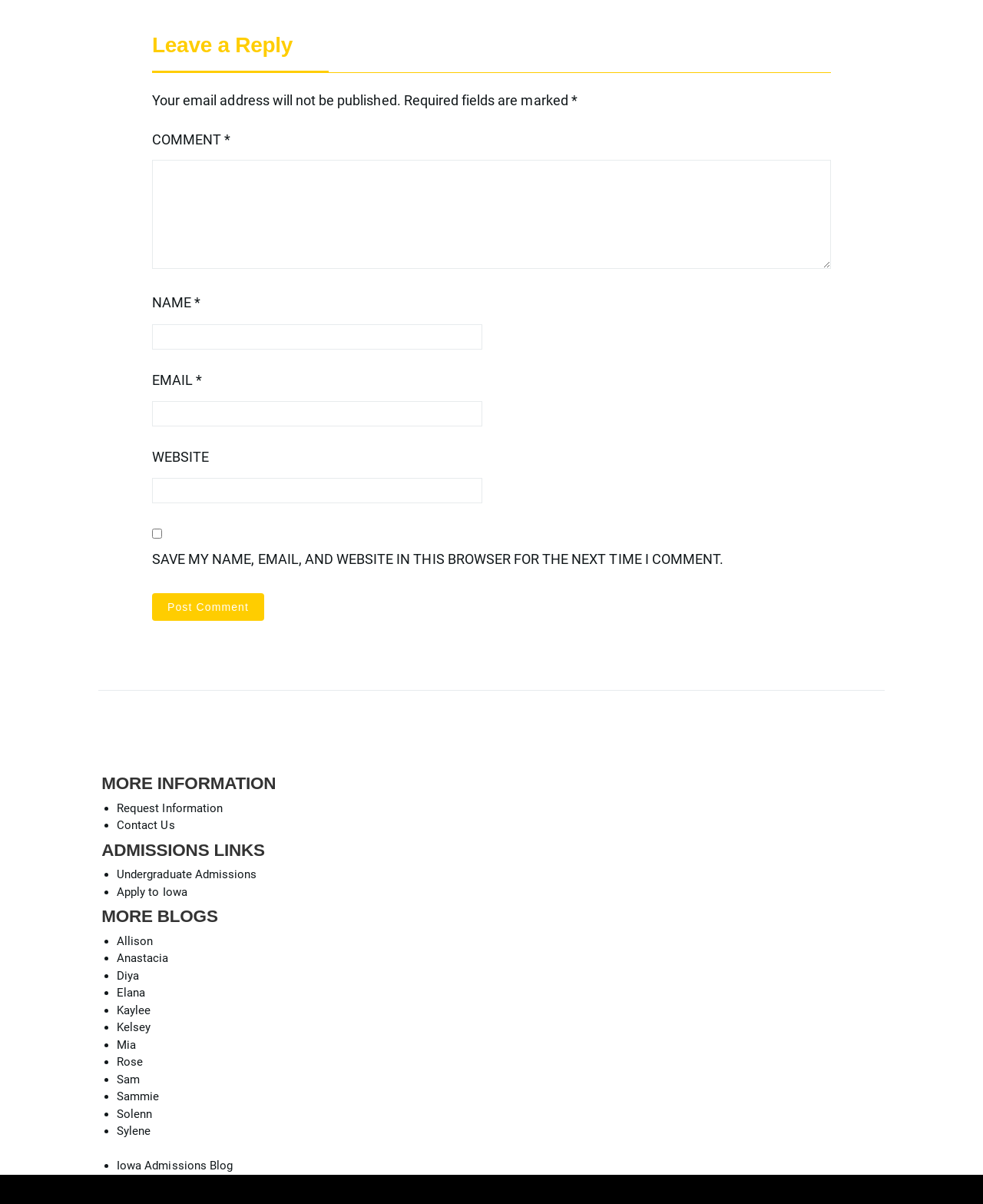What is the purpose of the list of links under 'MORE BLOGS'?
Please look at the screenshot and answer in one word or a short phrase.

Access to other blogs